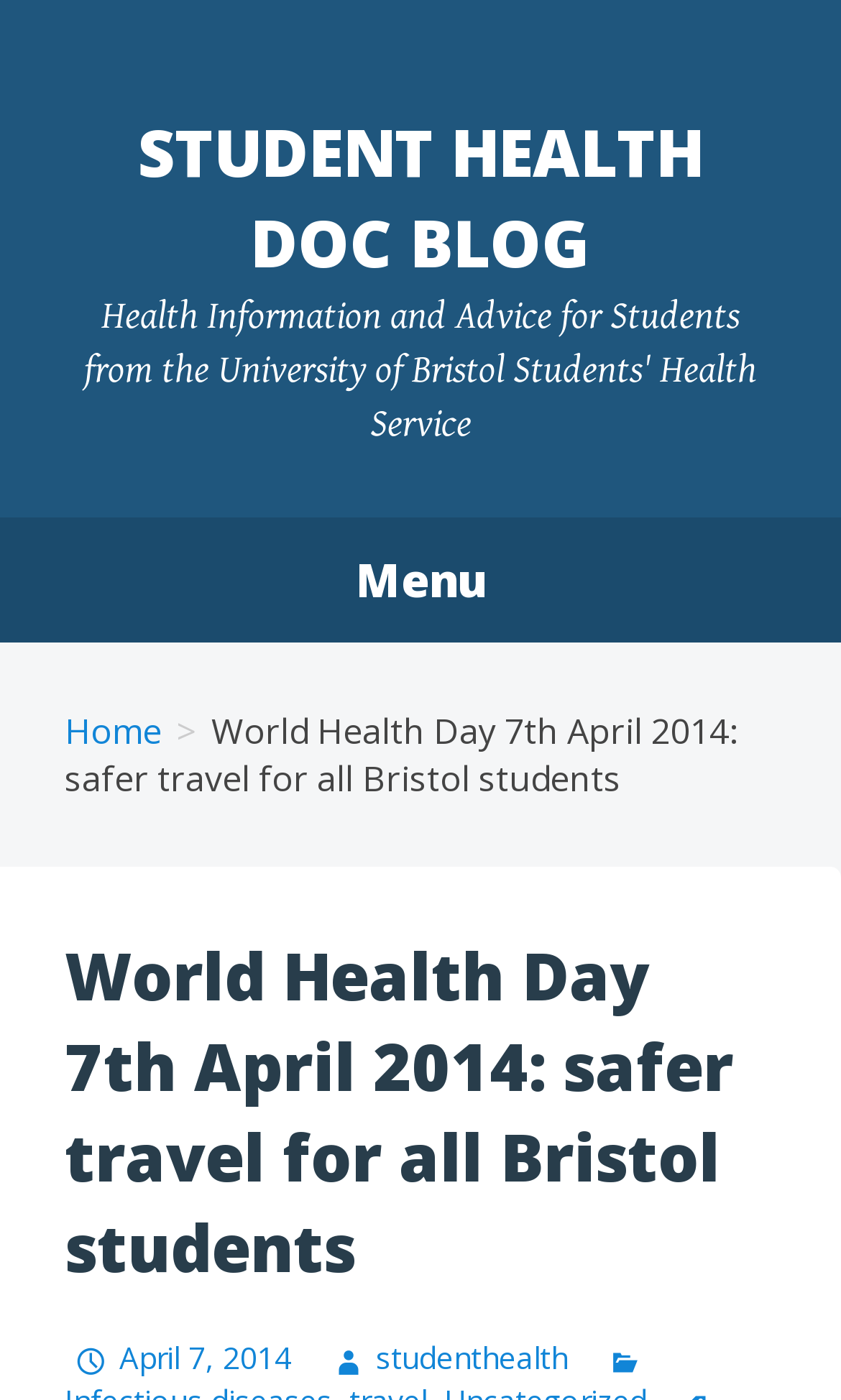Using the description "April 7, 2014March 27, 2014", locate and provide the bounding box of the UI element.

[0.077, 0.955, 0.347, 0.985]